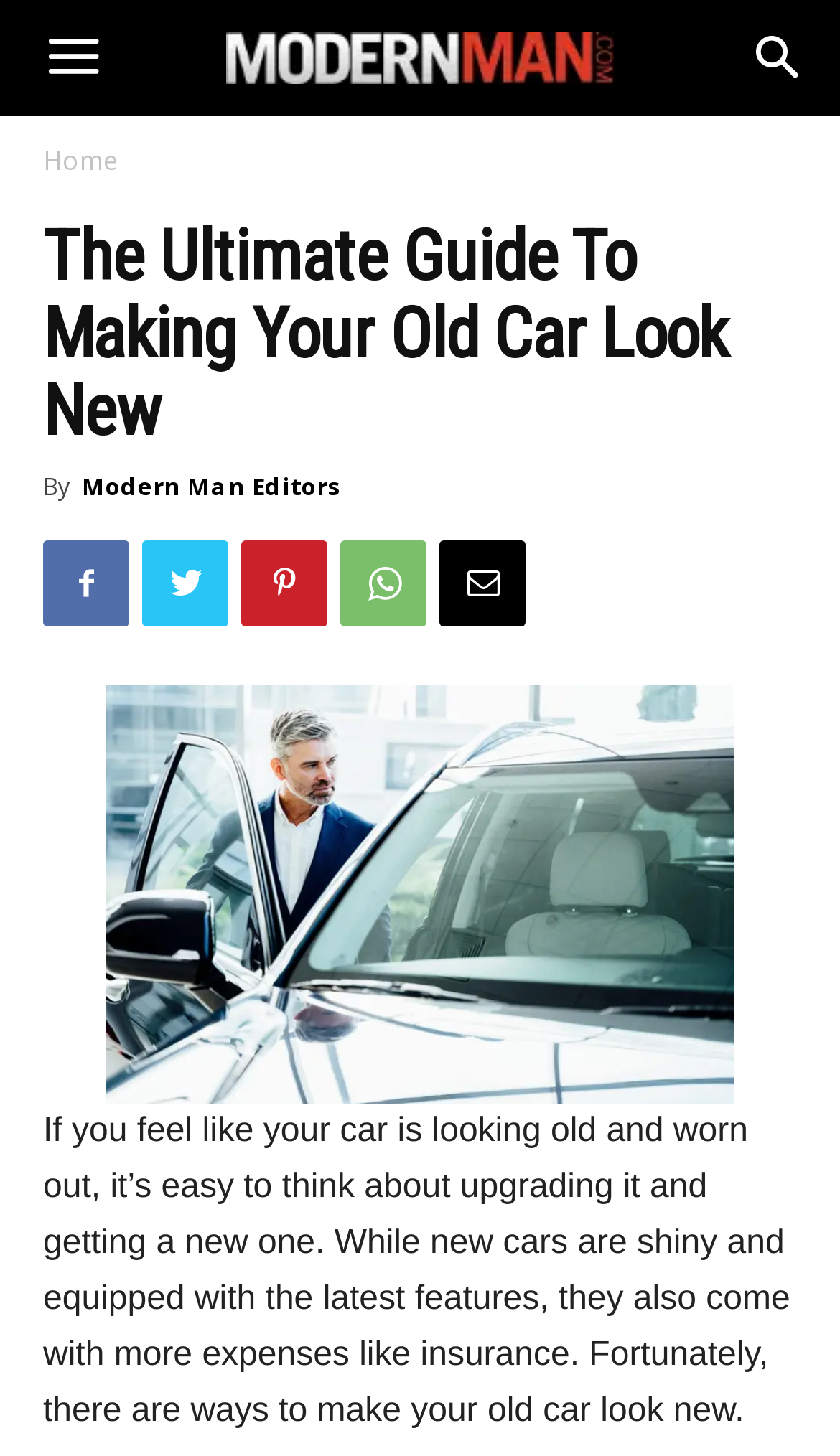Given the element description: "Pinterest", predict the bounding box coordinates of the UI element it refers to, using four float numbers between 0 and 1, i.e., [left, top, right, bottom].

[0.287, 0.371, 0.39, 0.43]